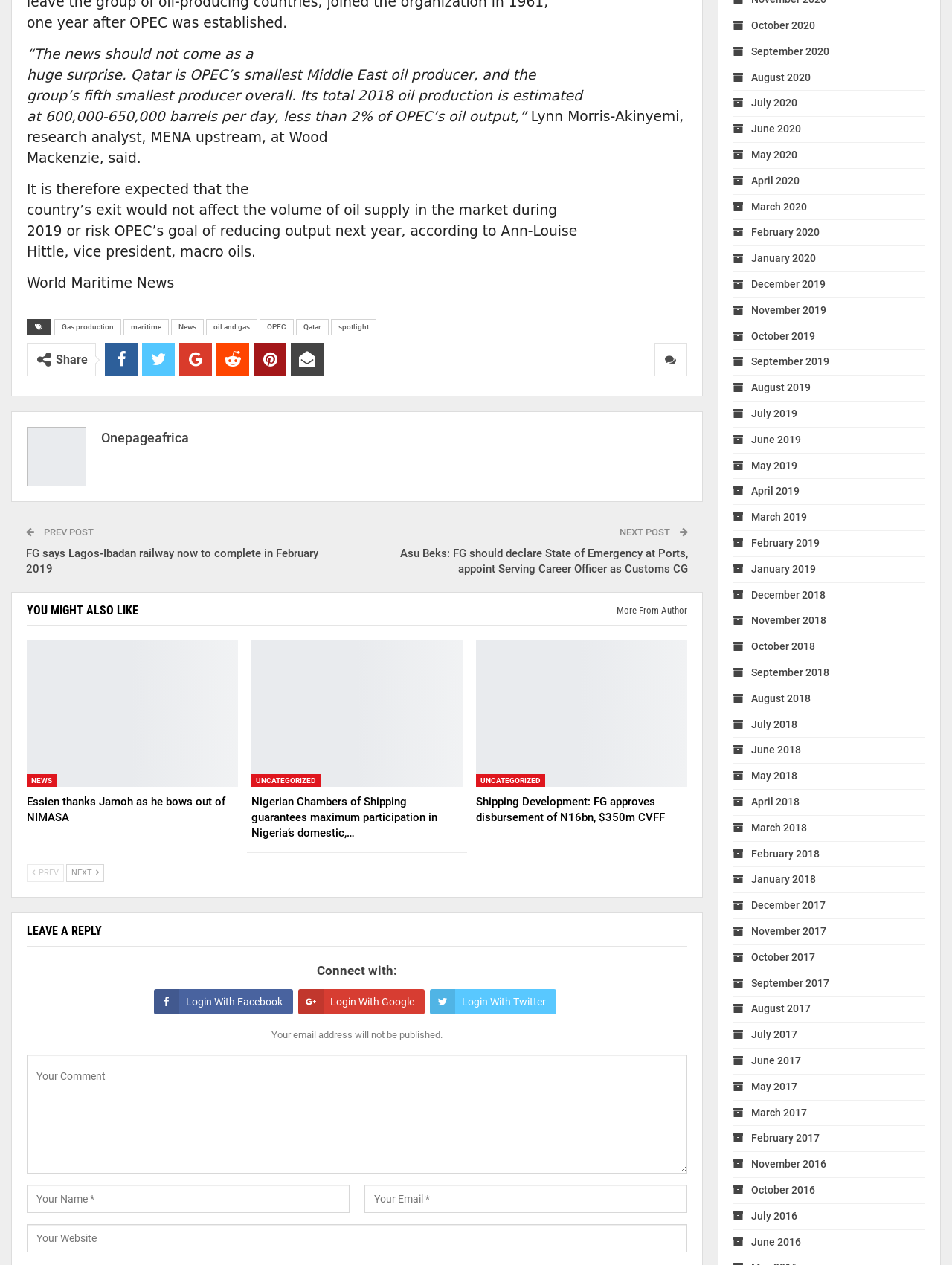Determine the bounding box coordinates of the region I should click to achieve the following instruction: "Click on the 'PREV POST' link". Ensure the bounding box coordinates are four float numbers between 0 and 1, i.e., [left, top, right, bottom].

[0.044, 0.417, 0.098, 0.425]